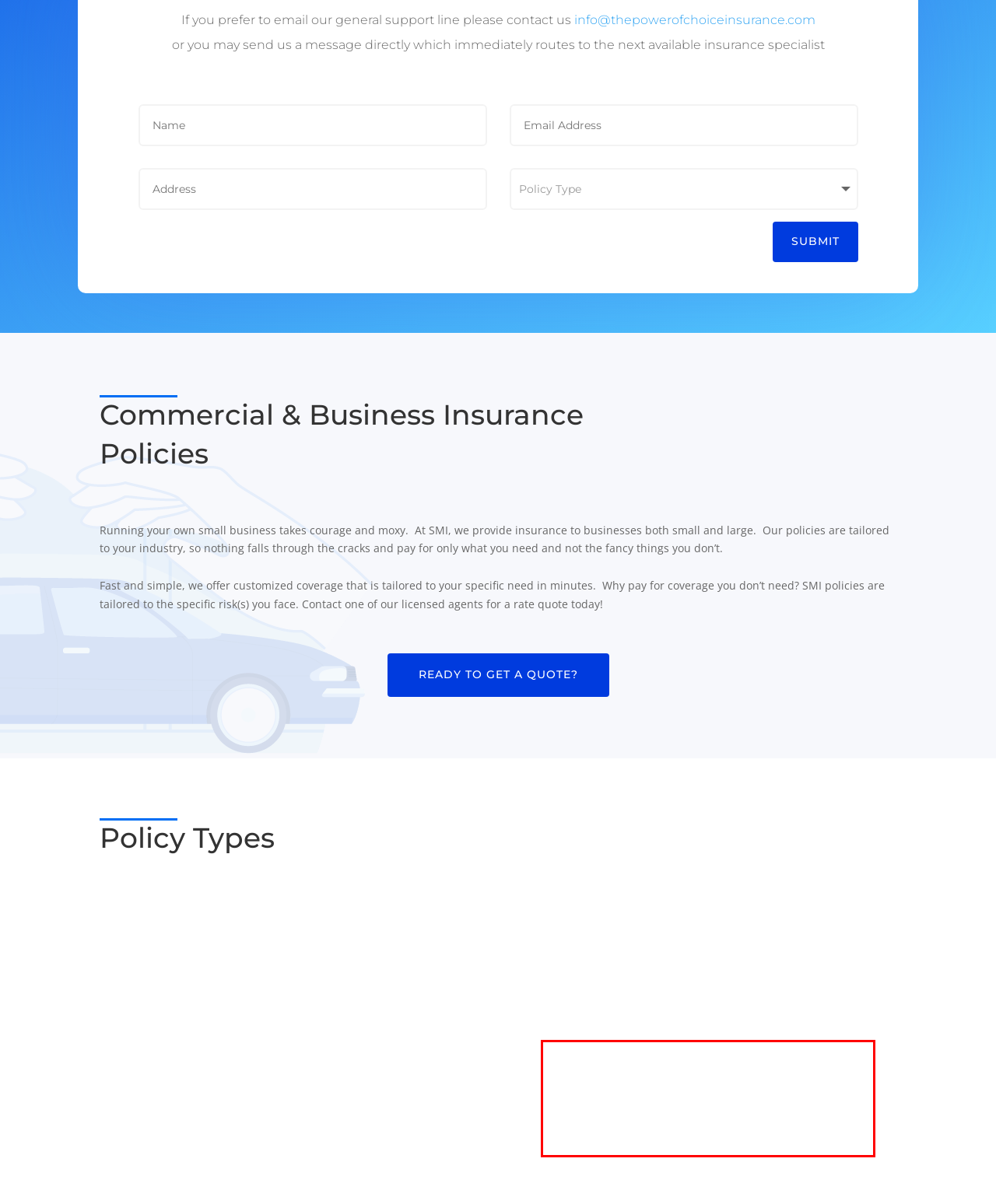In the screenshot of the webpage, find the red bounding box and perform OCR to obtain the text content restricted within this red bounding box.

This covers anything that may happen to your car that is not directly related a collision. This would include things such as theft, fire, hitting a deer or vandalism.